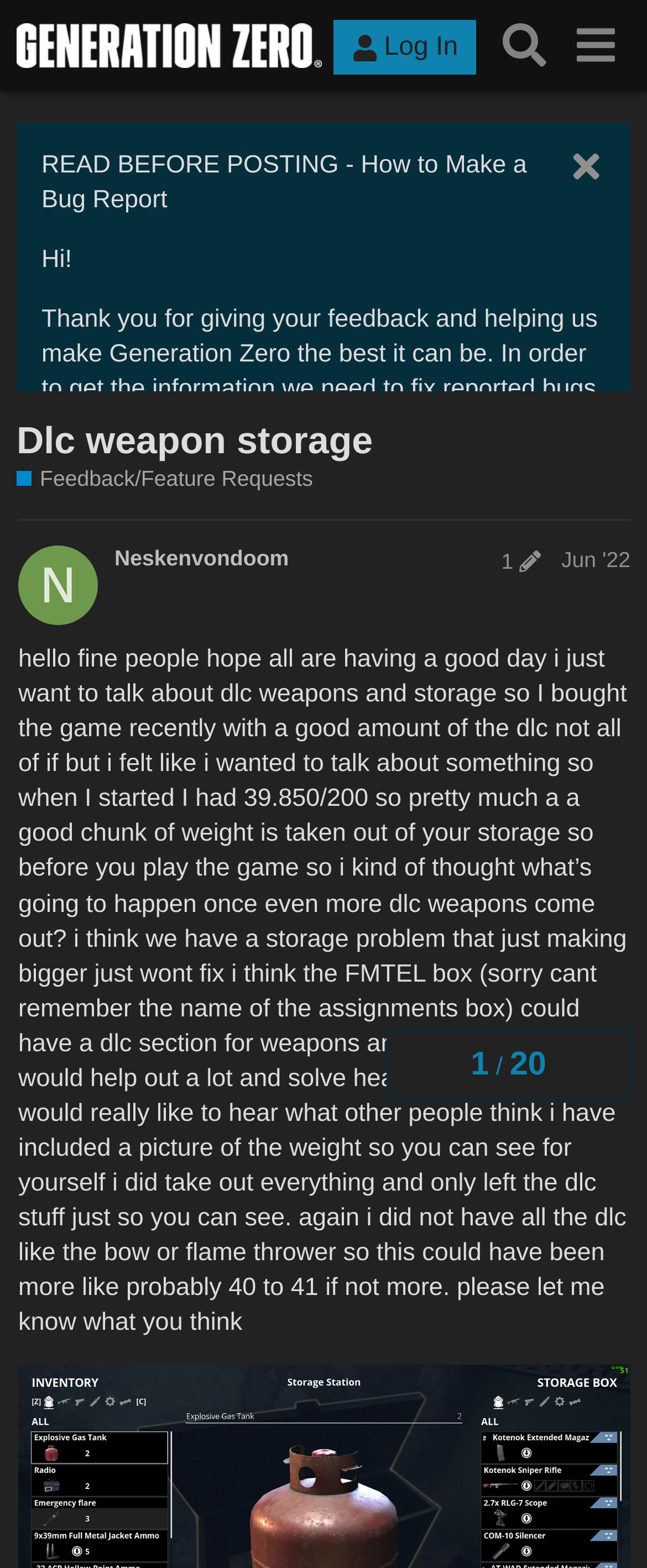What is suggested as a solution to the storage problem?
Using the visual information, answer the question in a single word or phrase.

A DLC section for weapons and ammo